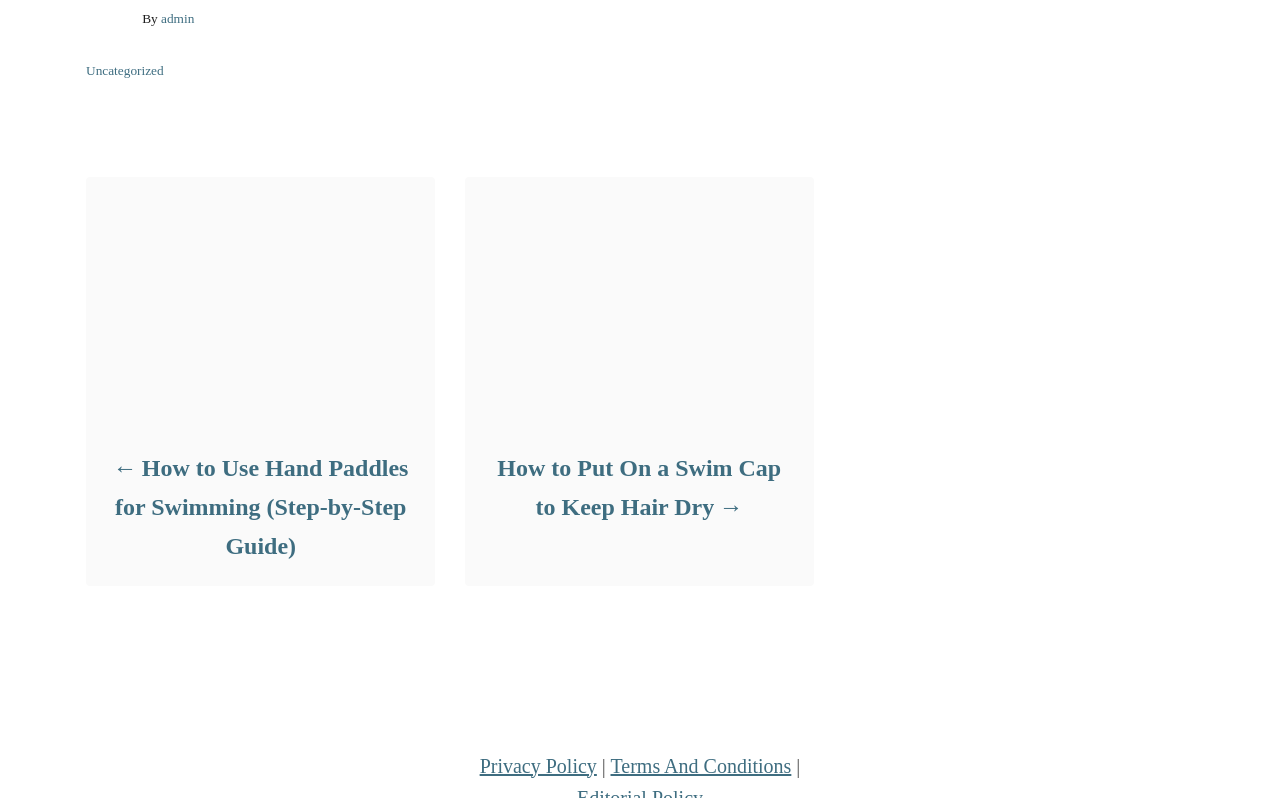Pinpoint the bounding box coordinates of the clickable area necessary to execute the following instruction: "view uncategorized posts". The coordinates should be given as four float numbers between 0 and 1, namely [left, top, right, bottom].

[0.067, 0.078, 0.128, 0.097]